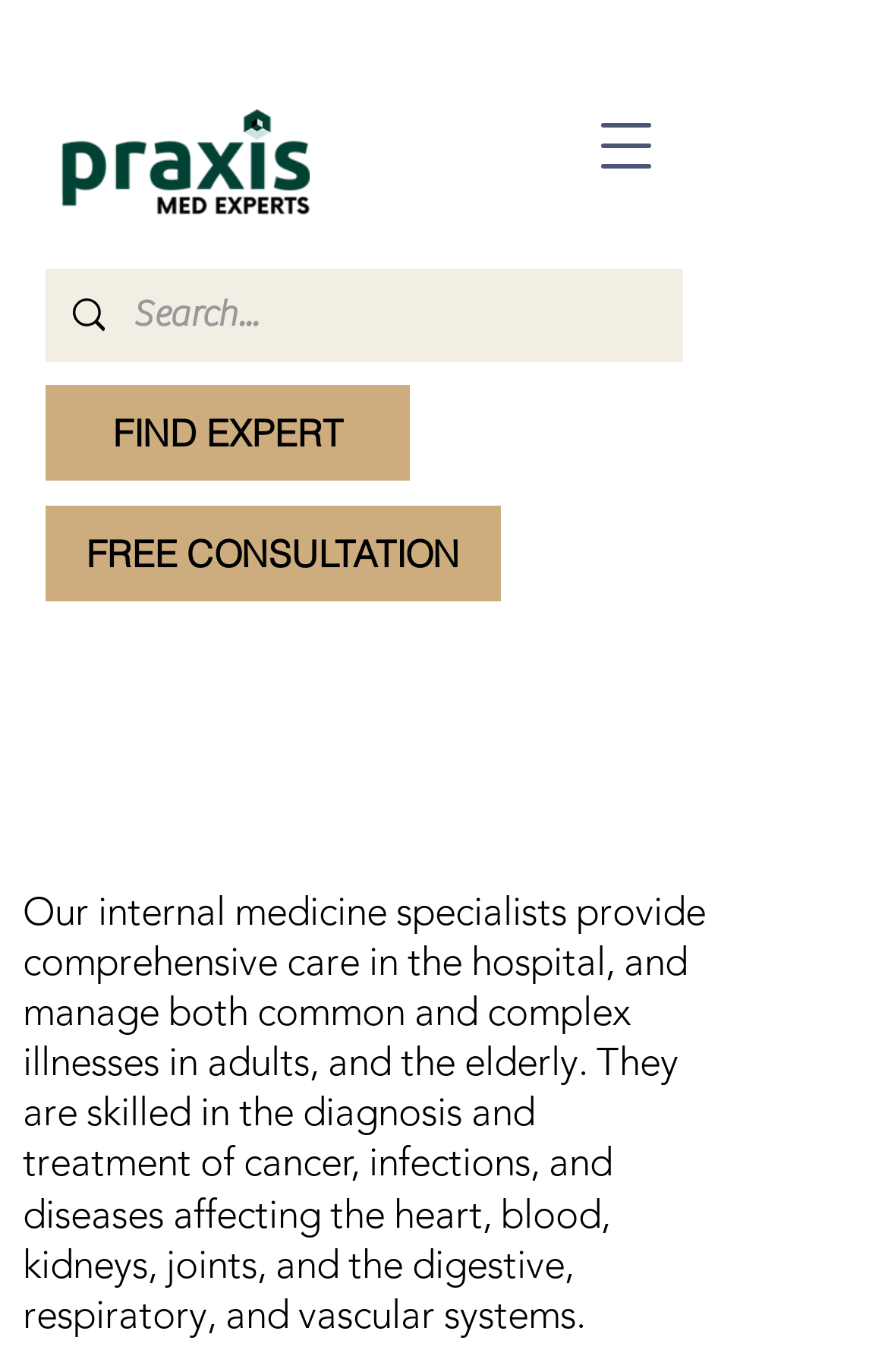What is the color of the navigation menu button?
Using the image as a reference, answer with just one word or a short phrase.

Unknown